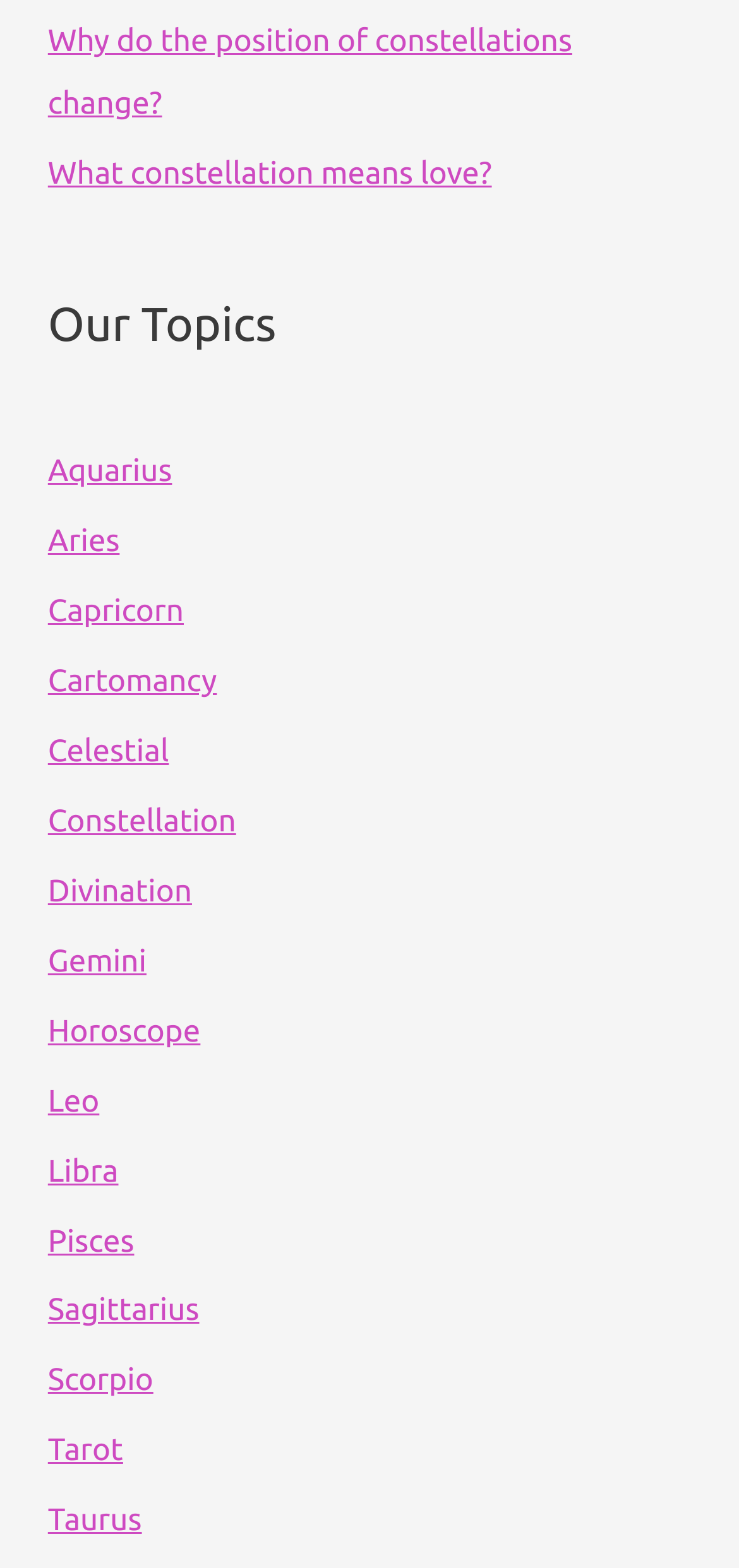Find the bounding box coordinates for the area that must be clicked to perform this action: "Click on the link to learn about Aquarius".

[0.065, 0.29, 0.233, 0.312]